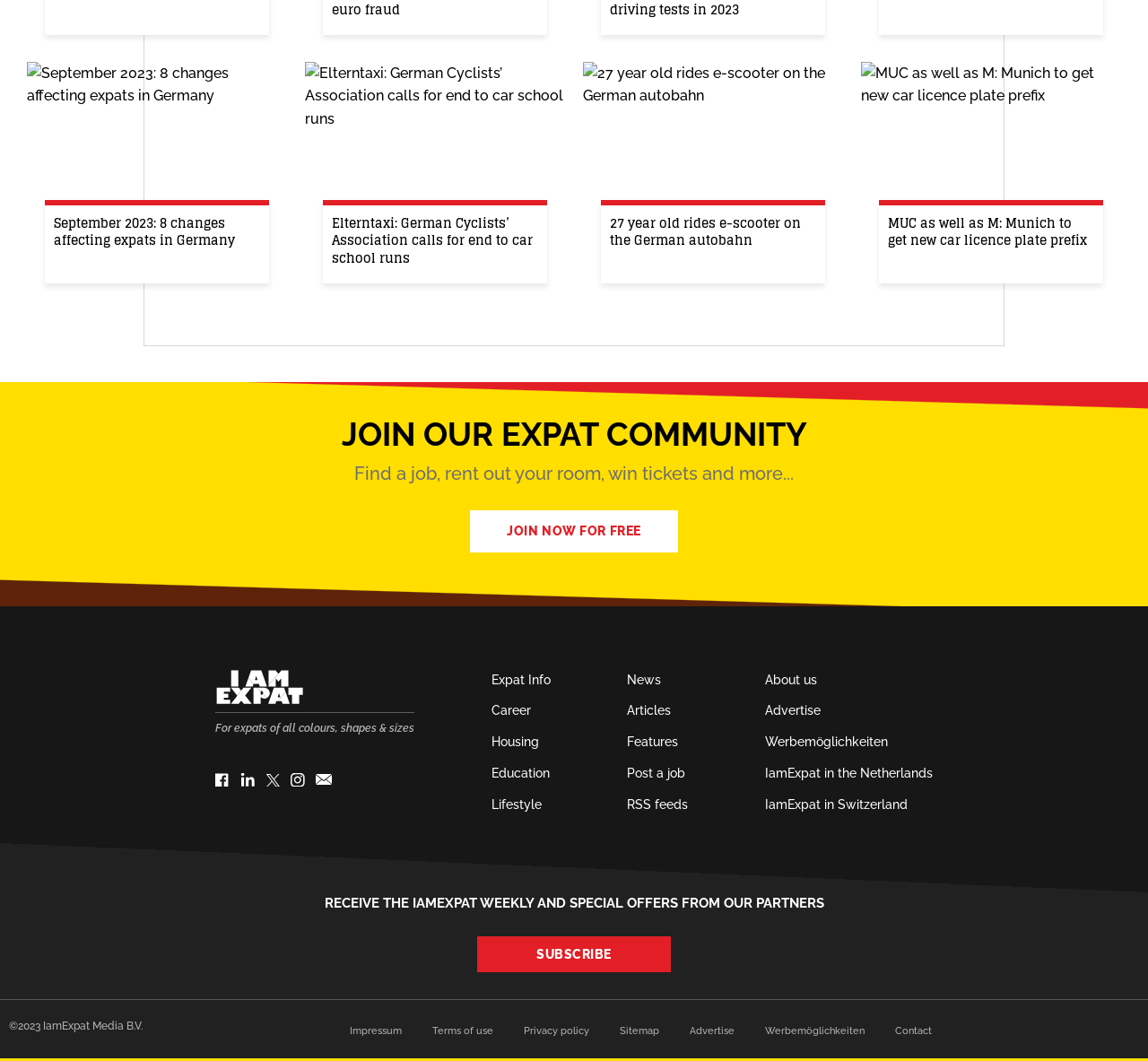What type of content is available on this webpage?
Based on the image, provide your answer in one word or phrase.

News and articles